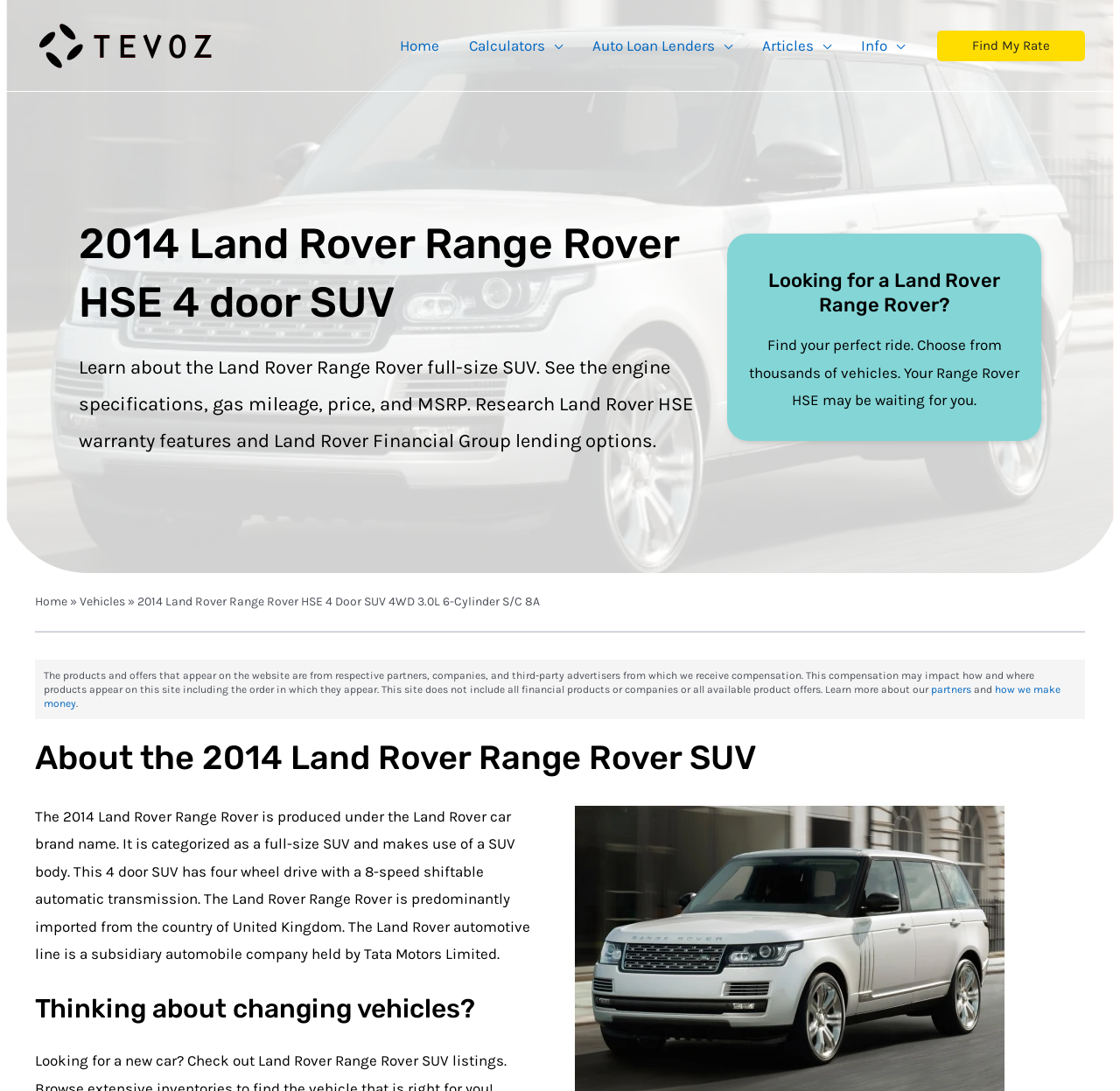How many doors does the 2014 Land Rover Range Rover have?
Please answer the question with as much detail and depth as you can.

I found this information in the heading '2014 Land Rover Range Rover HSE 4 door SUV', which explicitly states that the vehicle has 4 doors.